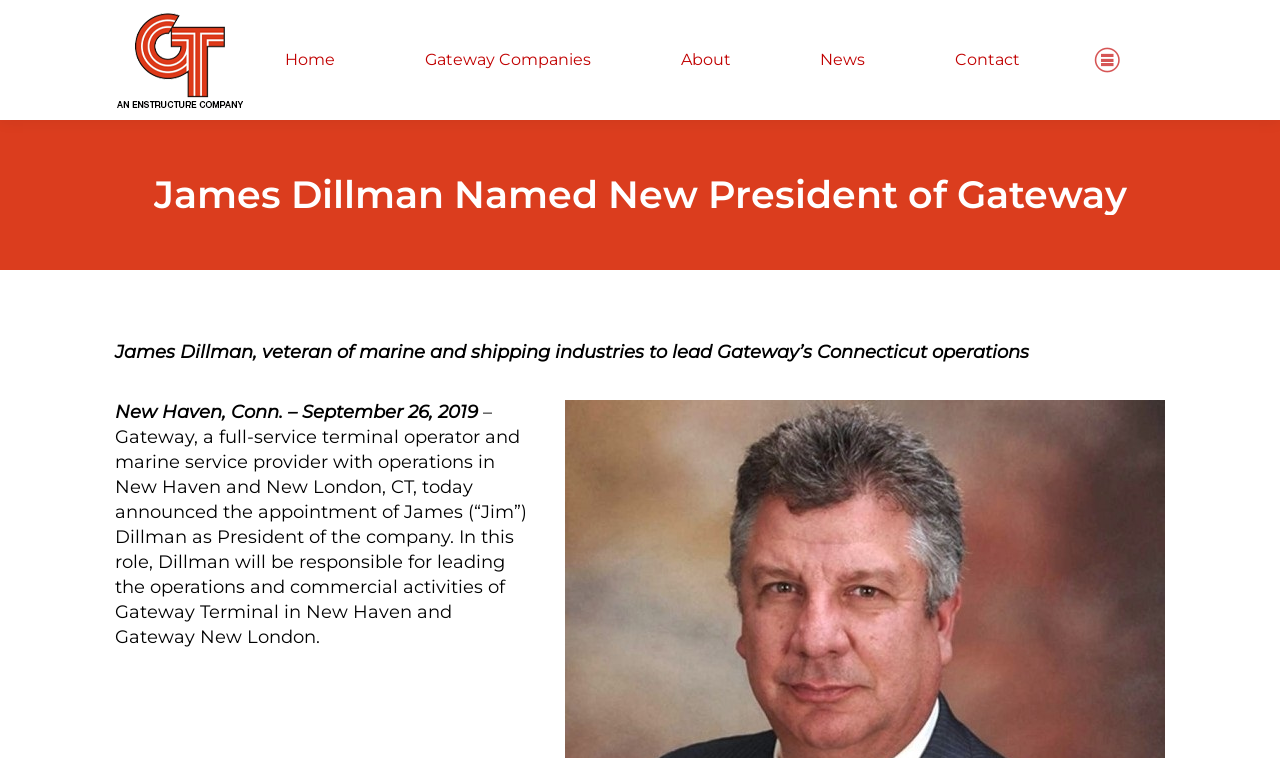Use the details in the image to answer the question thoroughly: 
What is James Dillman's responsibility in his new role?

According to the webpage, James Dillman will be responsible for leading the operations and commercial activities of Gateway Terminal in New Haven and Gateway New London in his new role as President of the company.